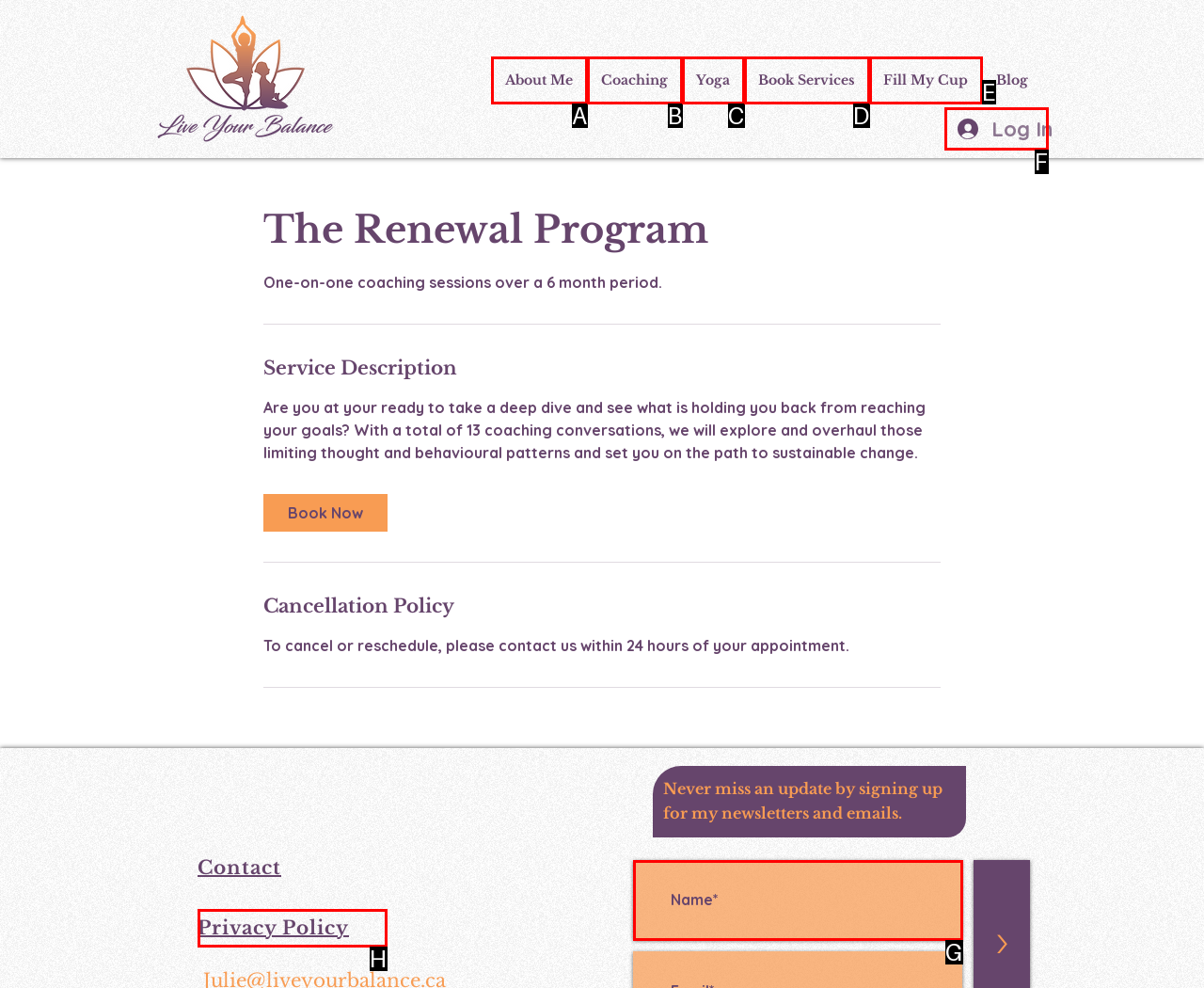Select the HTML element that best fits the description: aria-label="Name*" name="name*" placeholder="Name*"
Respond with the letter of the correct option from the choices given.

G